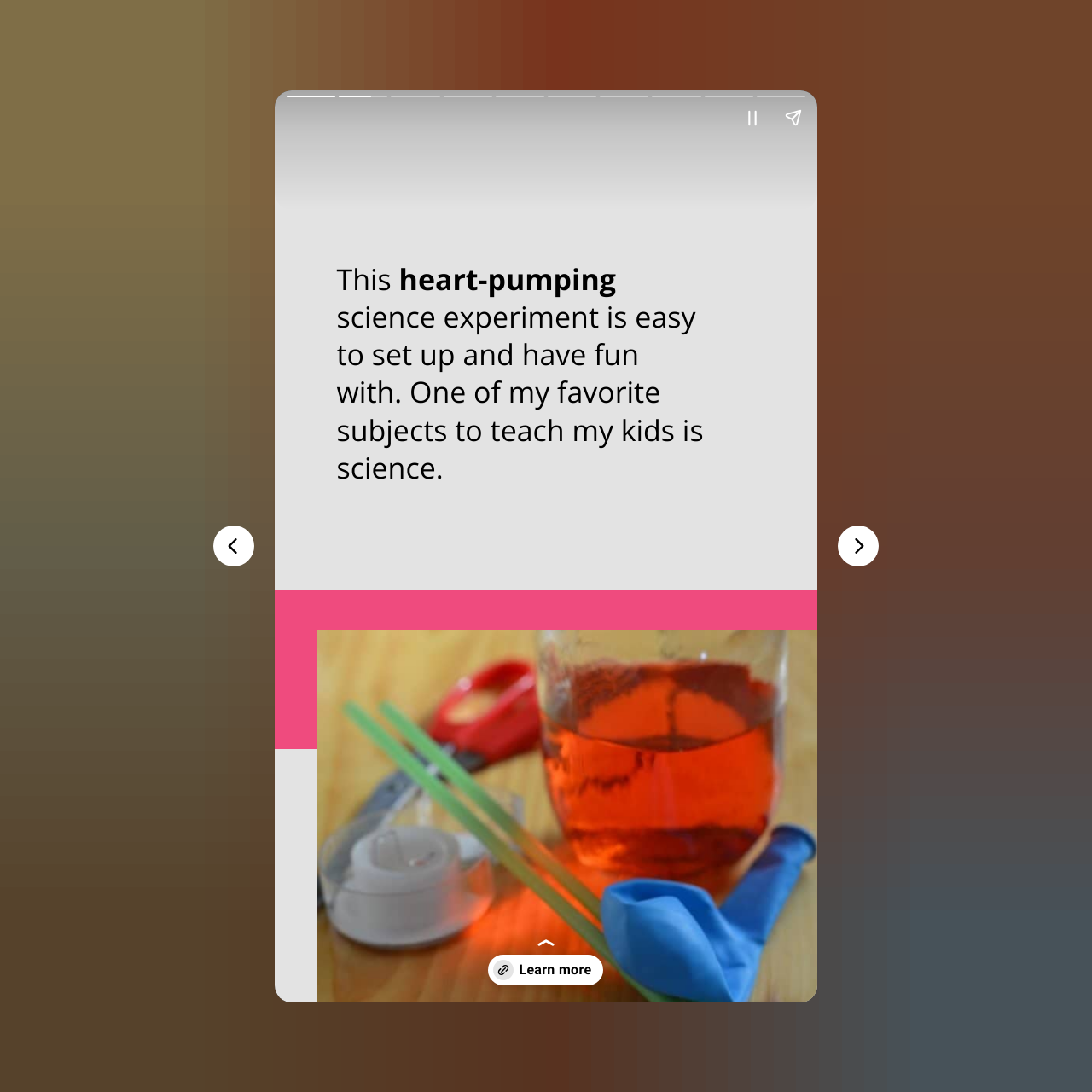Determine the bounding box coordinates for the HTML element described here: "aria-label="Share story"".

[0.708, 0.089, 0.745, 0.126]